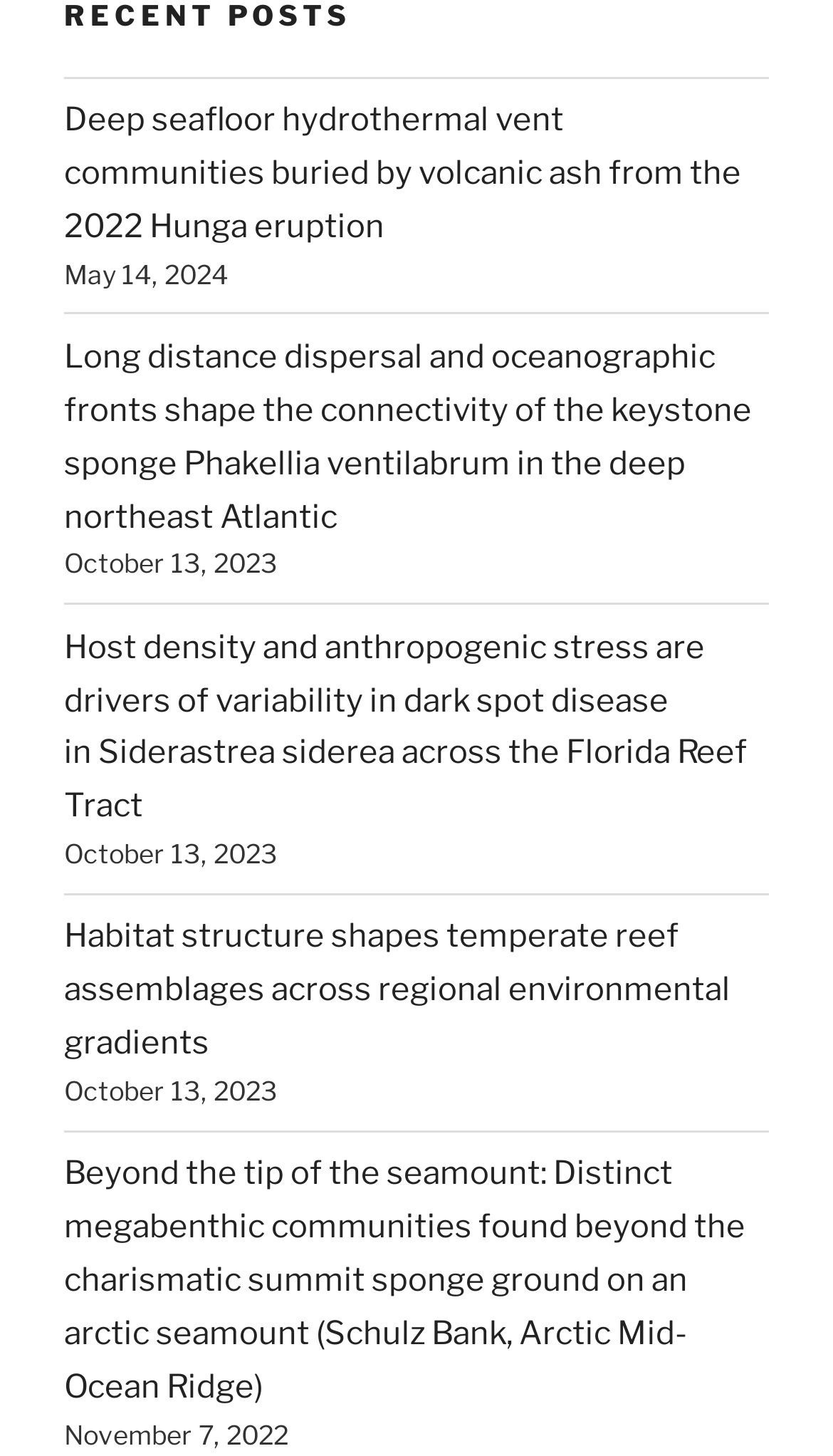How many links are on the webpage?
Answer the question based on the image using a single word or a brief phrase.

5